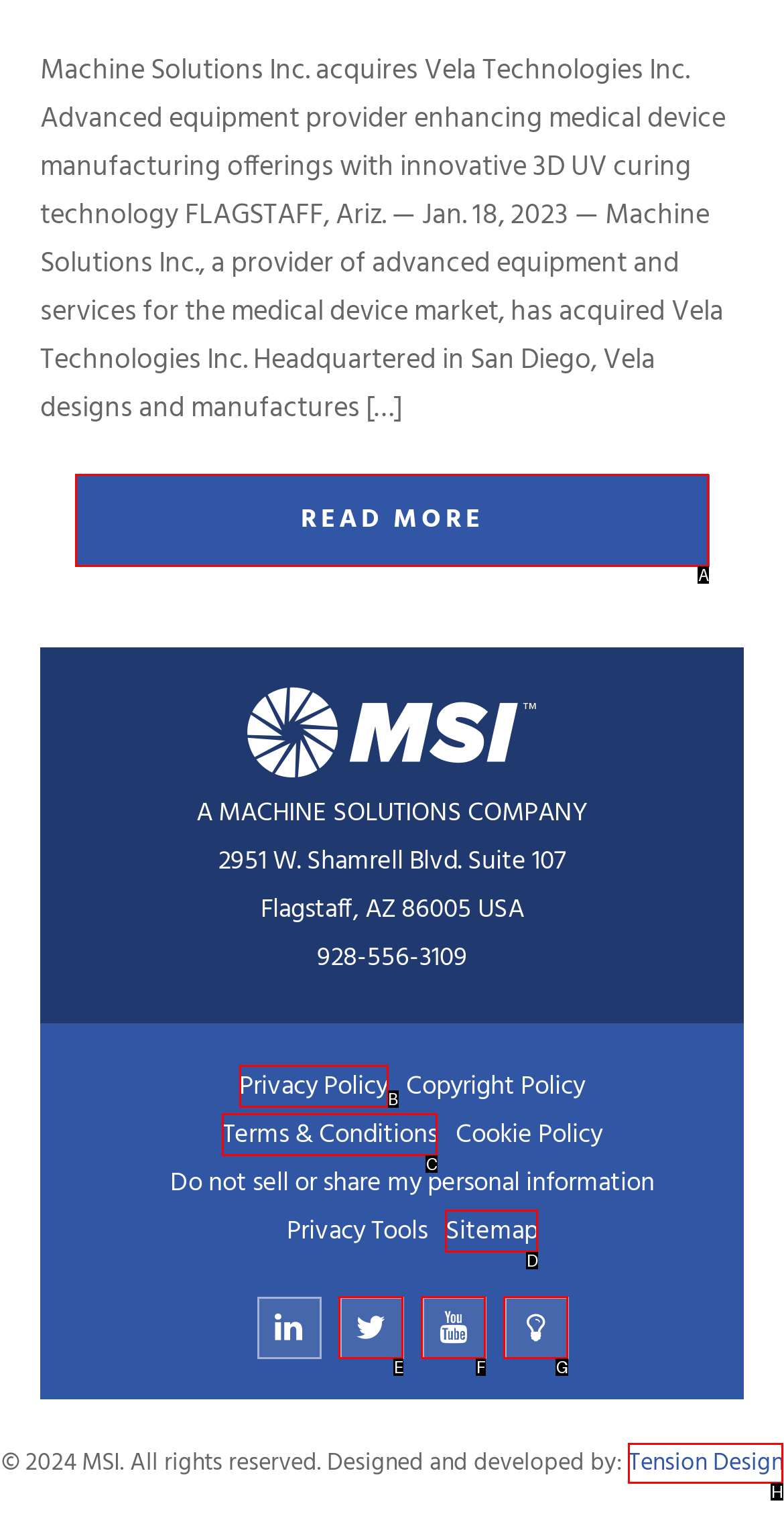Identify the letter of the UI element that fits the description: Terms & Conditions
Respond with the letter of the option directly.

C